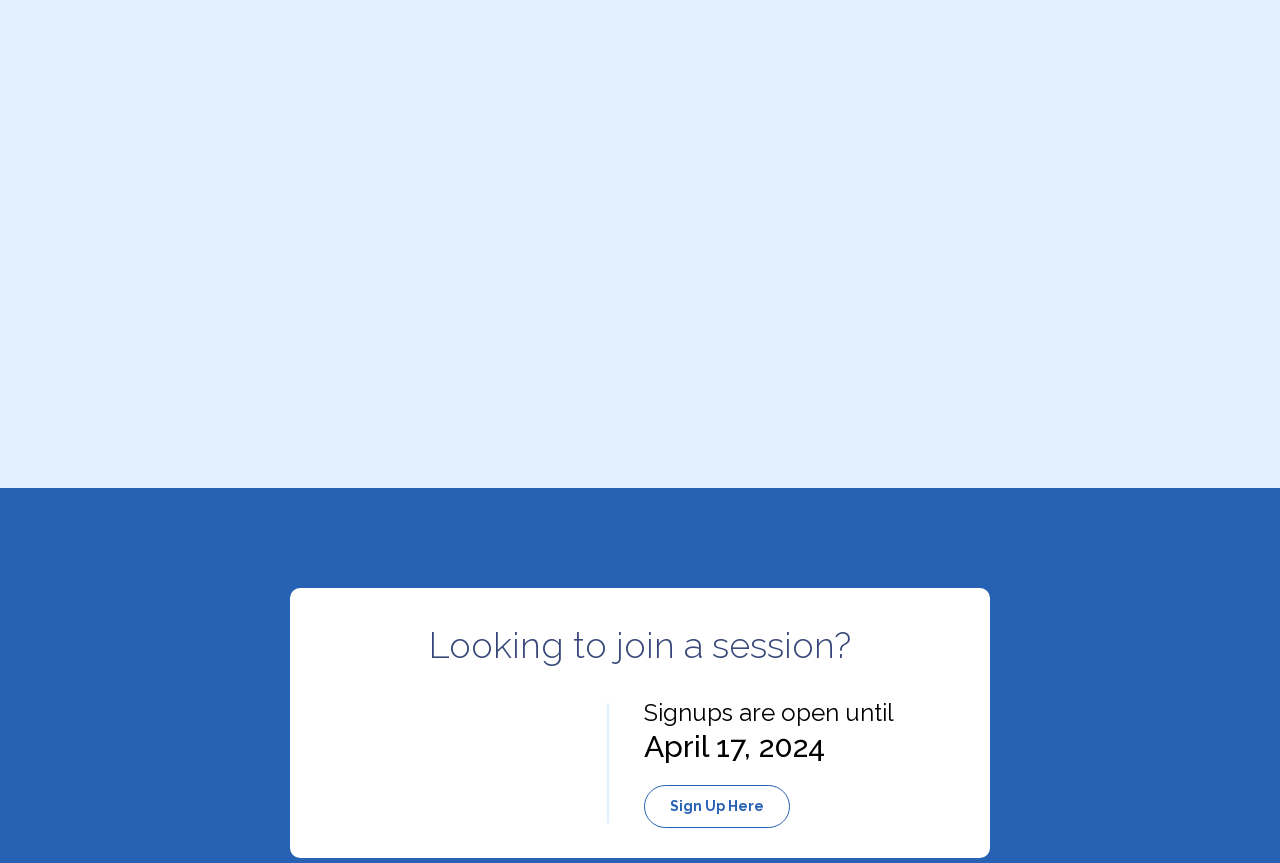What is the deadline for signups?
Utilize the information in the image to give a detailed answer to the question.

The deadline for signups is April 17, 2024, as mentioned in the StaticText element with bounding box coordinates [0.503, 0.845, 0.644, 0.885]. This information is provided to let users know when they need to sign up by.